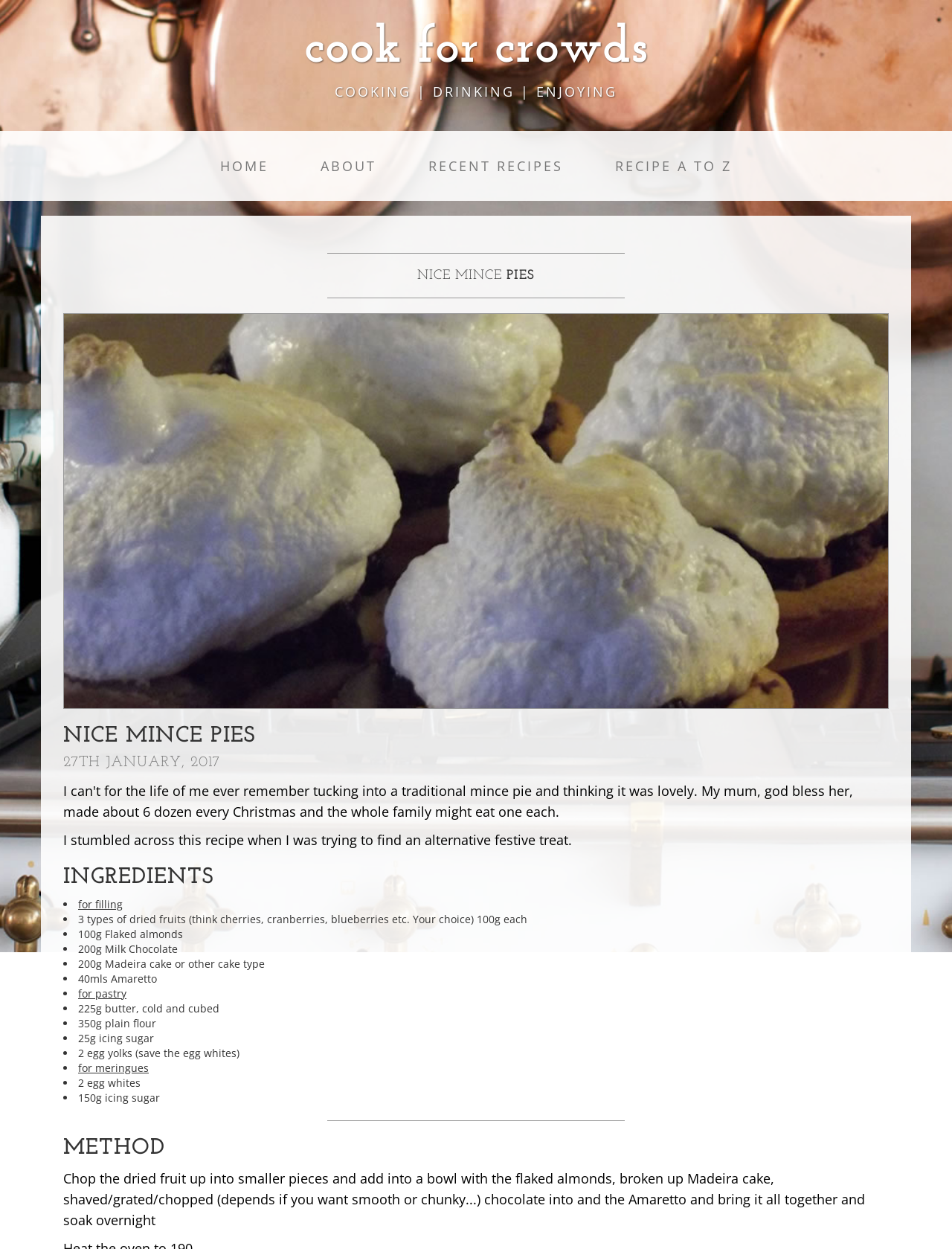How many types of dried fruits are used in the recipe?
Answer the question in a detailed and comprehensive manner.

I found the answer by reading the ingredient list, specifically the text '3 types of dried fruits (think cherries, cranberries, blueberries etc. Your choice) 100g each'.